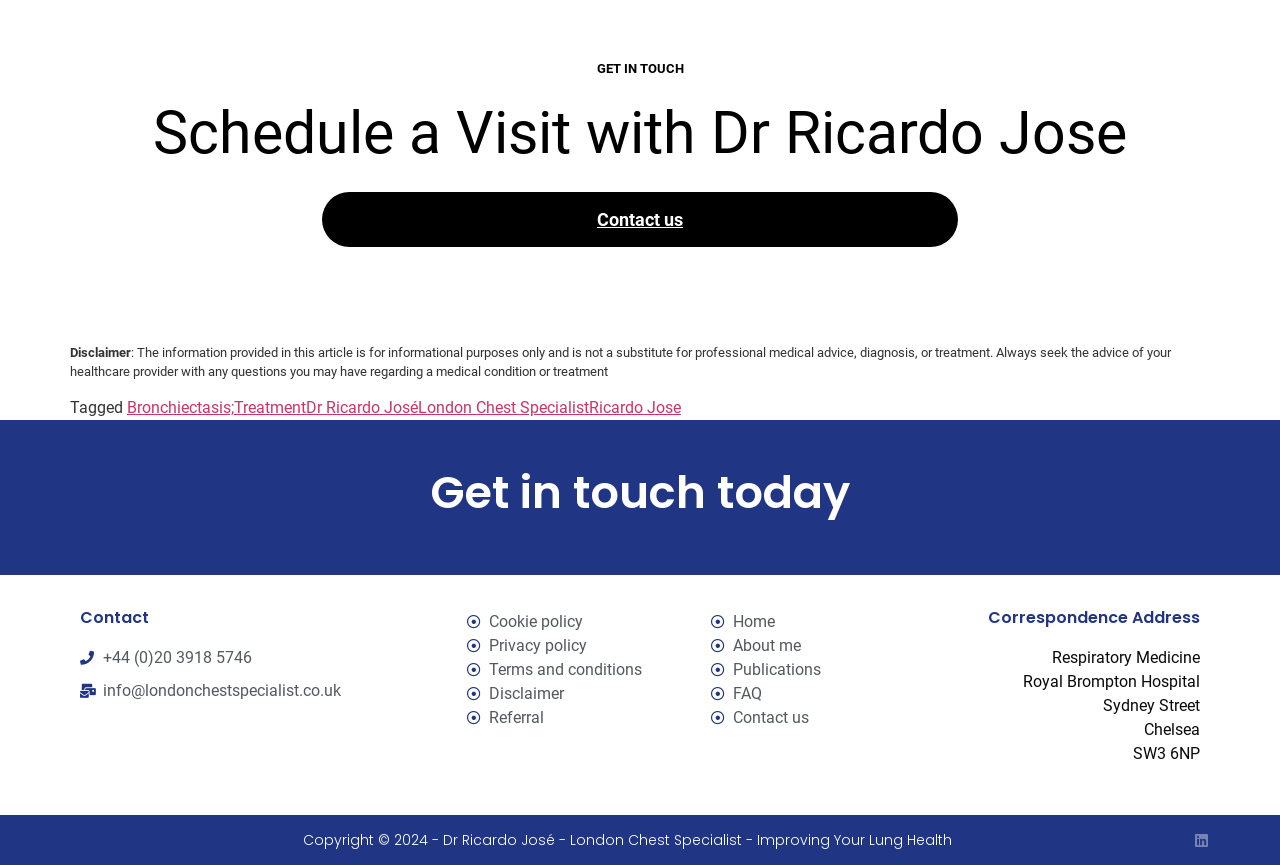Locate the bounding box coordinates of the area where you should click to accomplish the instruction: "Contact the laboratory".

None